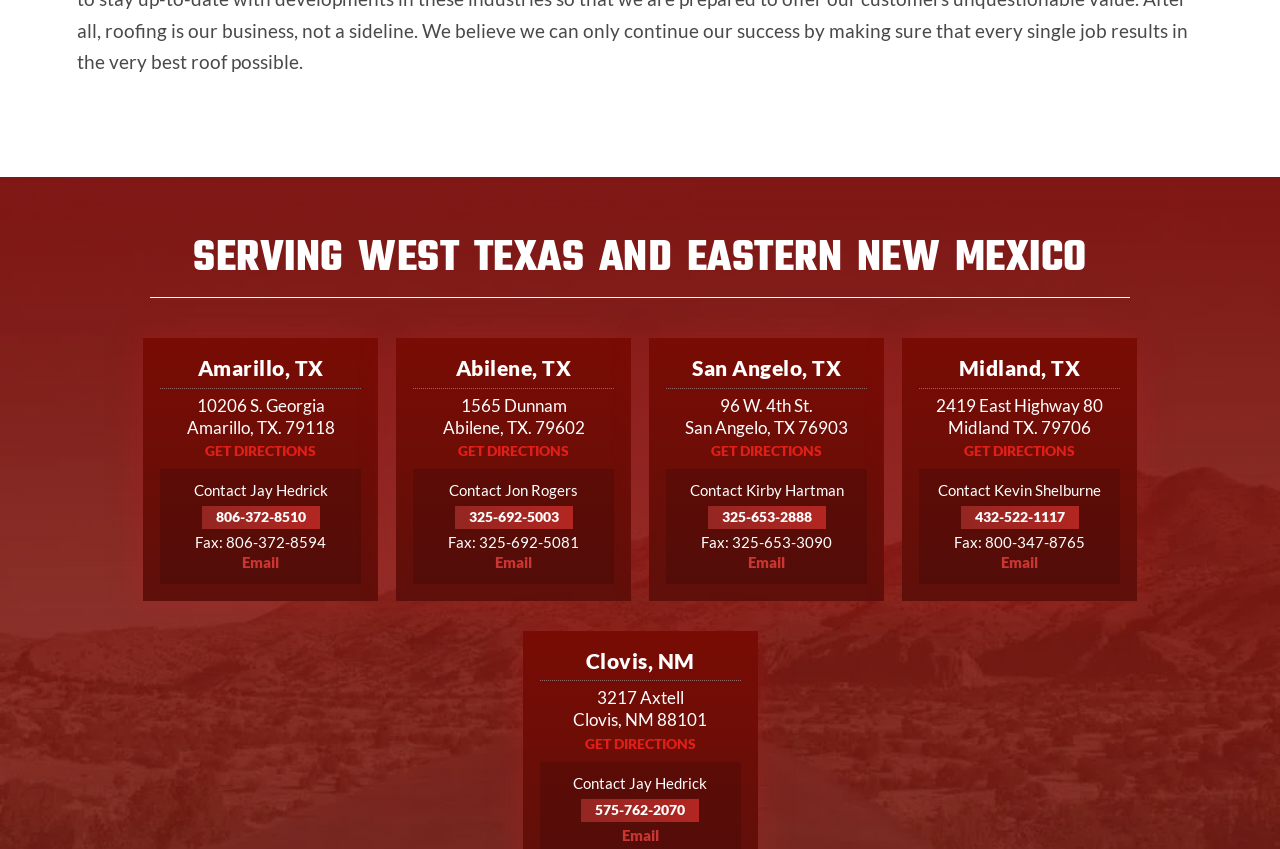What is the fax number of the contact person in San Angelo, TX?
Please craft a detailed and exhaustive response to the question.

I looked for the contact information for San Angelo, TX, which is listed under the heading 'San Angelo, TX'. The fax number is listed as '325-653-3090'.